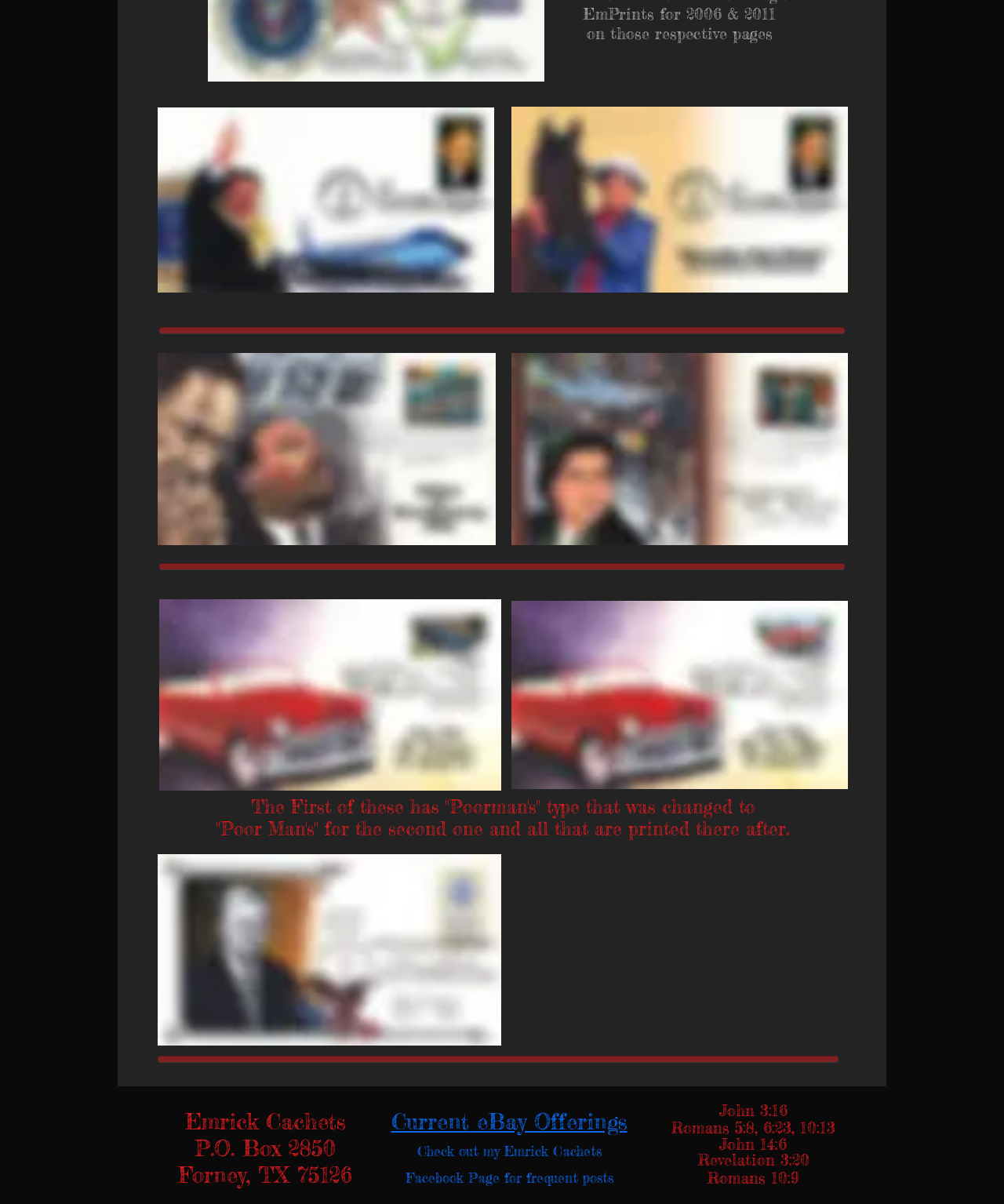Using the image as a reference, answer the following question in as much detail as possible:
What is the significance of the Bible verses on the webpage?

The presence of Bible verses, such as 'John 3:16' and 'Romans 5:8', suggests that Emrick Cachets has a religious affiliation or is inspired by Christian values, which may be relevant to the context of the webpage.